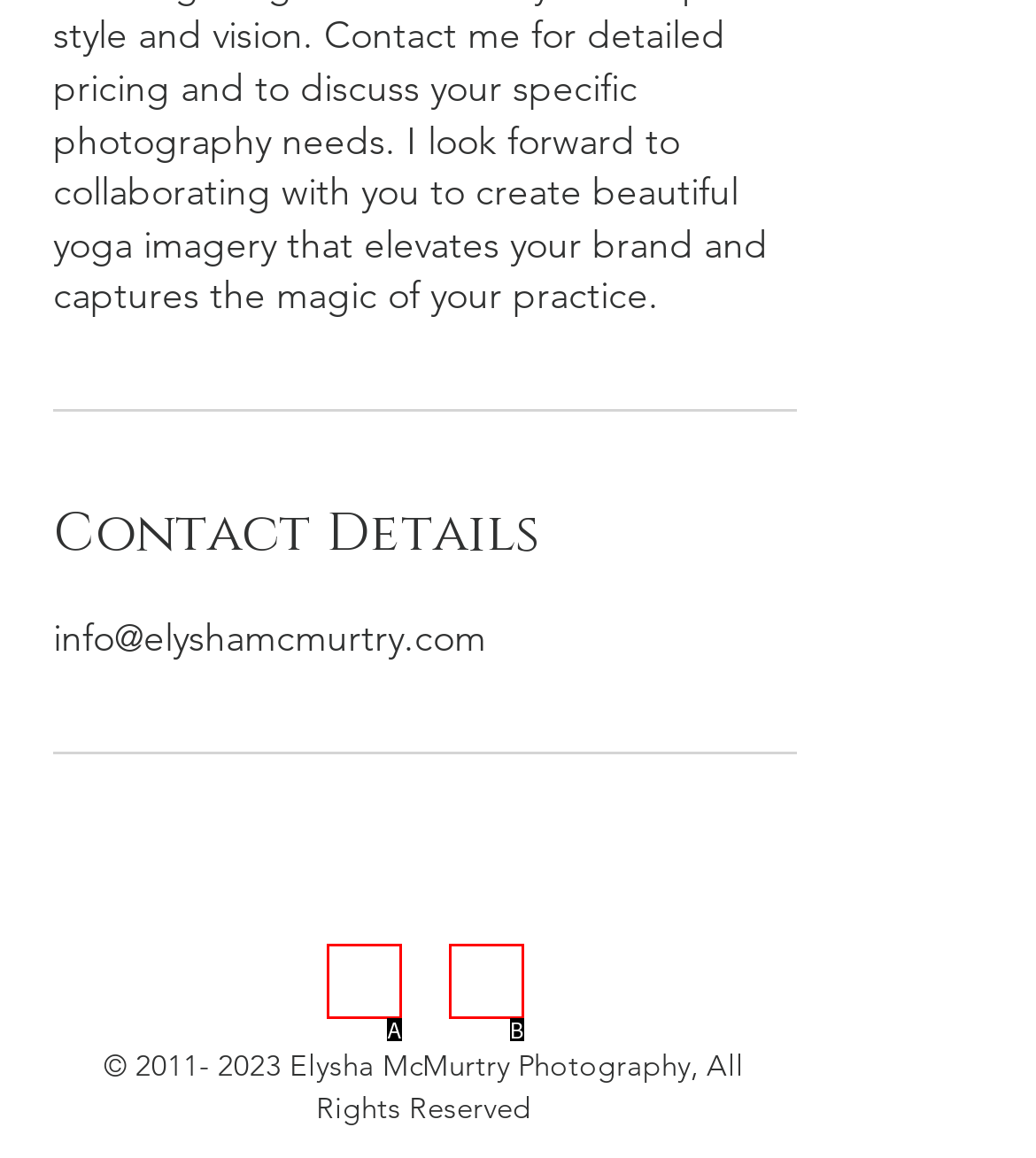Choose the option that matches the following description: Home
Reply with the letter of the selected option directly.

None